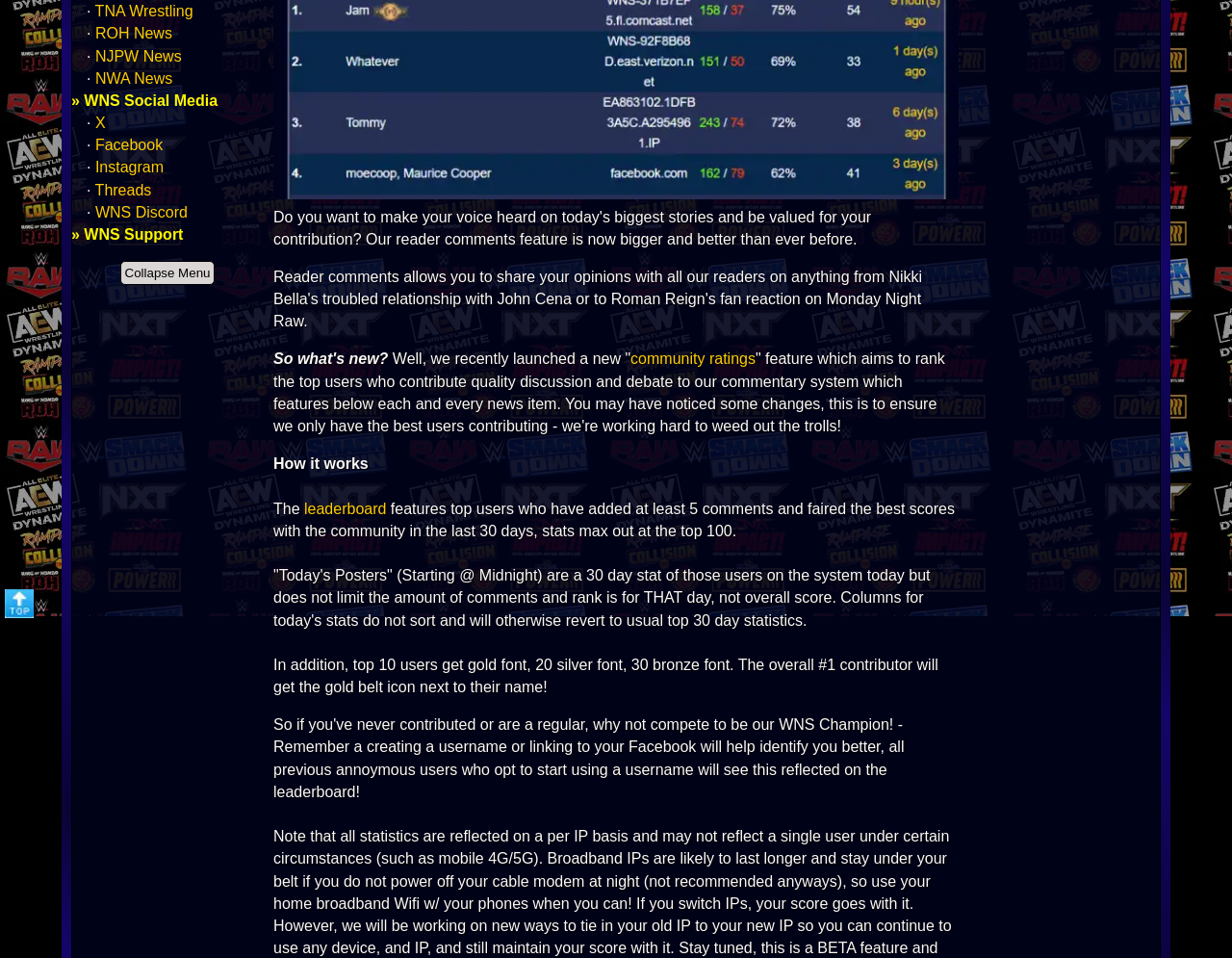Using the provided description: "NJPW News", find the bounding box coordinates of the corresponding UI element. The output should be four float numbers between 0 and 1, in the format [left, top, right, bottom].

[0.077, 0.05, 0.147, 0.067]